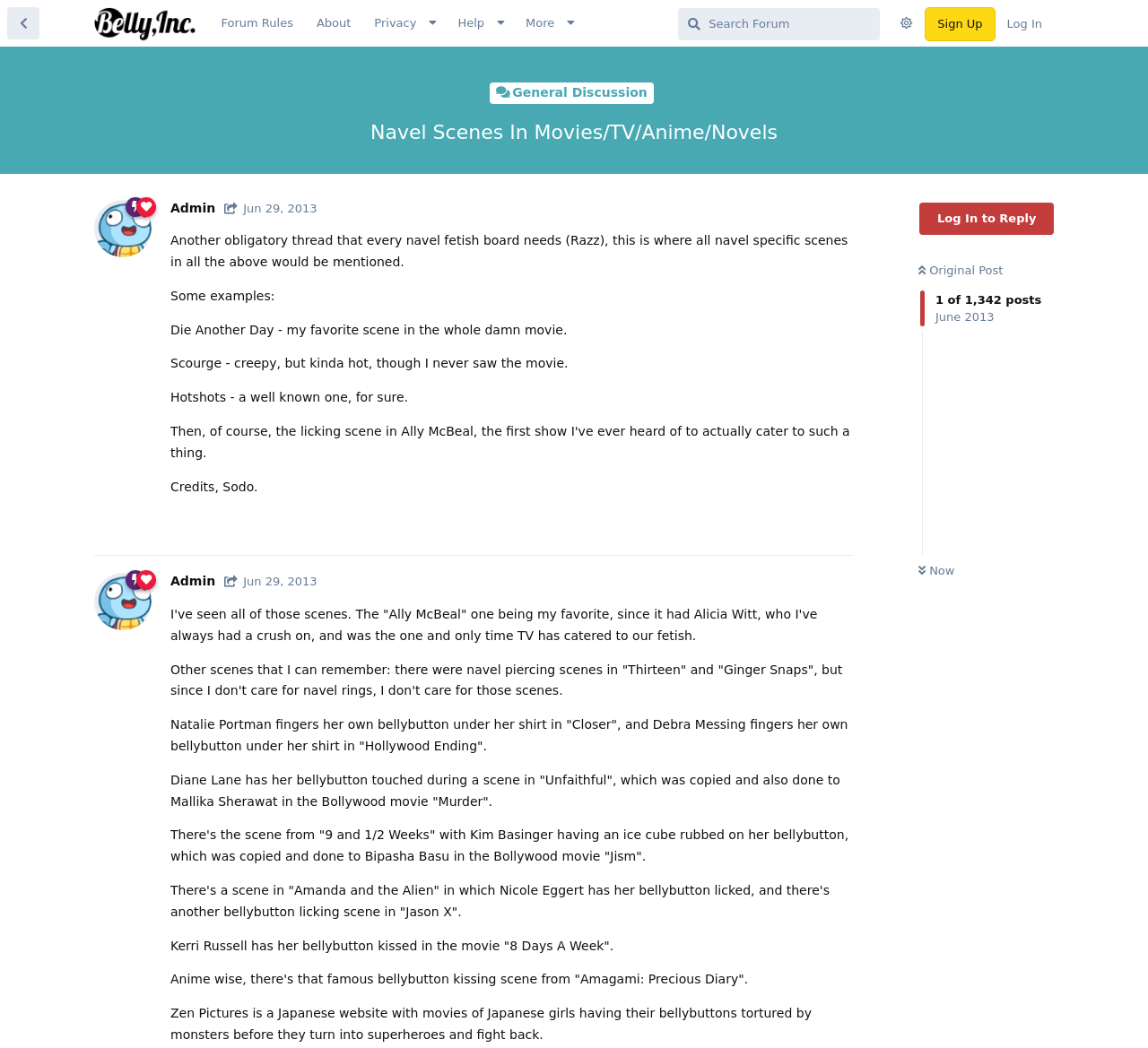Identify and provide the bounding box for the element described by: "Jun 29, 2013".

[0.195, 0.192, 0.276, 0.205]